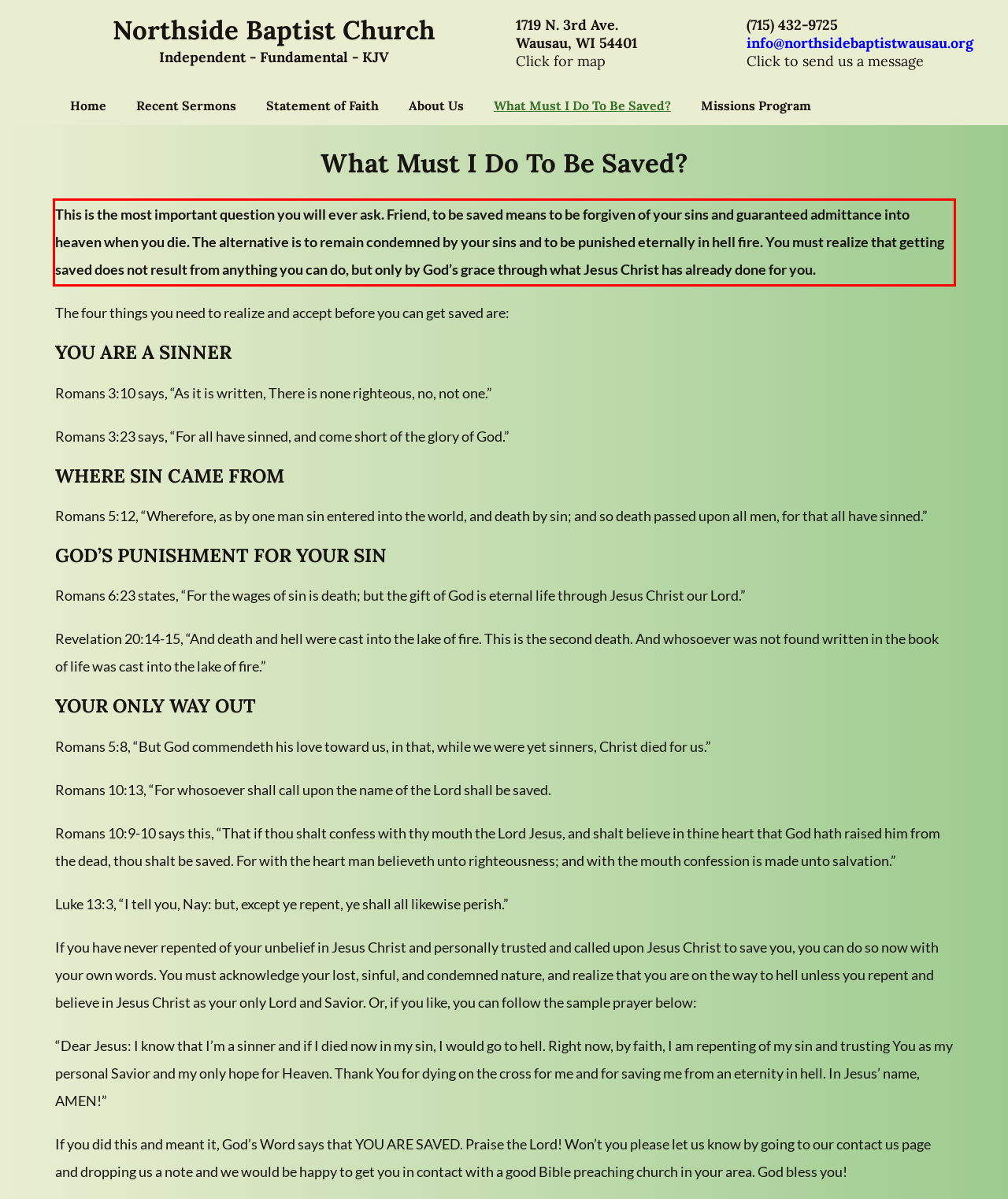Please perform OCR on the UI element surrounded by the red bounding box in the given webpage screenshot and extract its text content.

This is the most important question you will ever ask. Friend, to be saved means to be forgiven of your sins and guaranteed admittance into heaven when you die. The alternative is to remain condemned by your sins and to be punished eternally in hell fire. You must realize that getting saved does not result from anything you can do, but only by God’s grace through what Jesus Christ has already done for you.